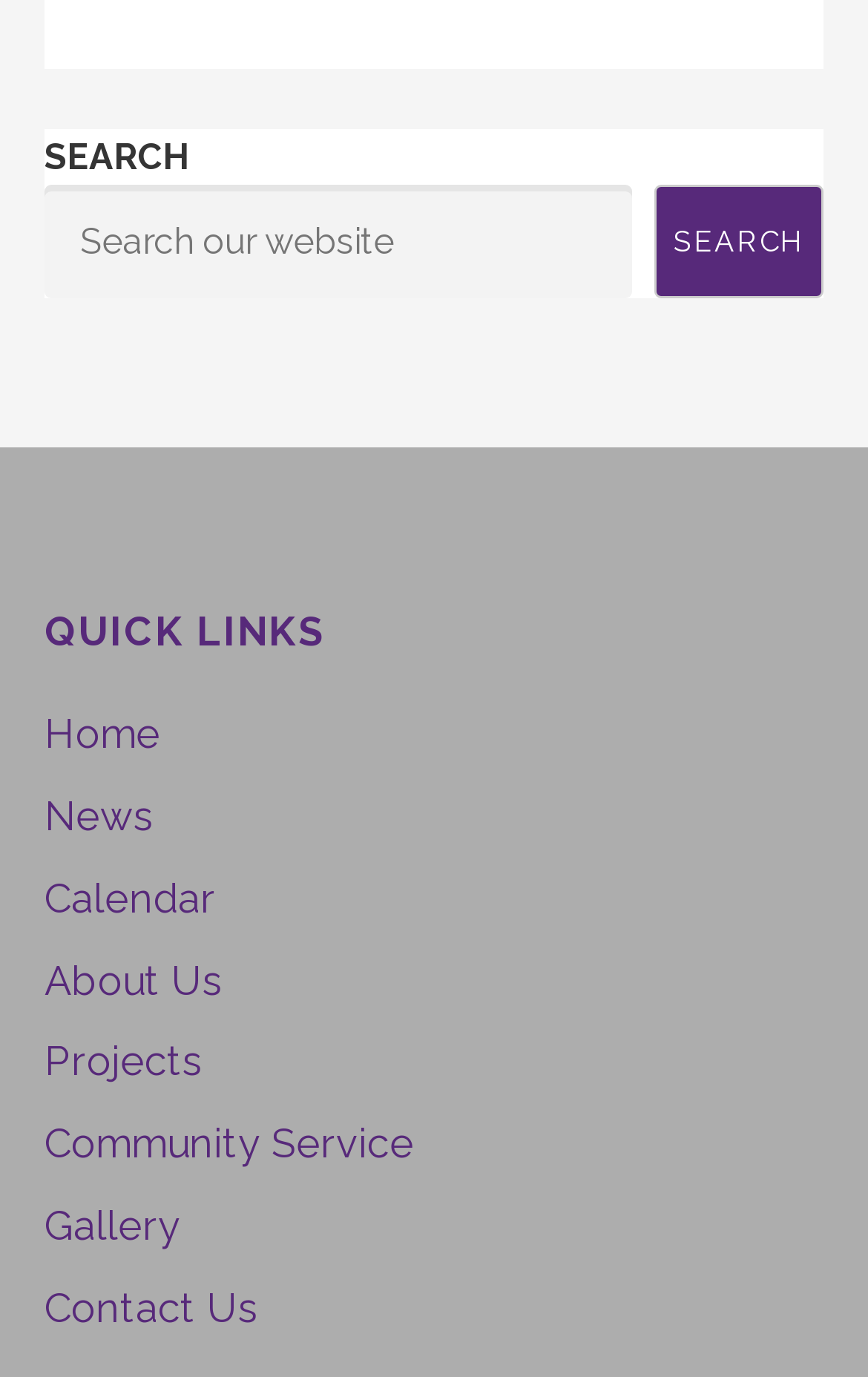Could you specify the bounding box coordinates for the clickable section to complete the following instruction: "go to home page"?

[0.051, 0.516, 0.185, 0.55]